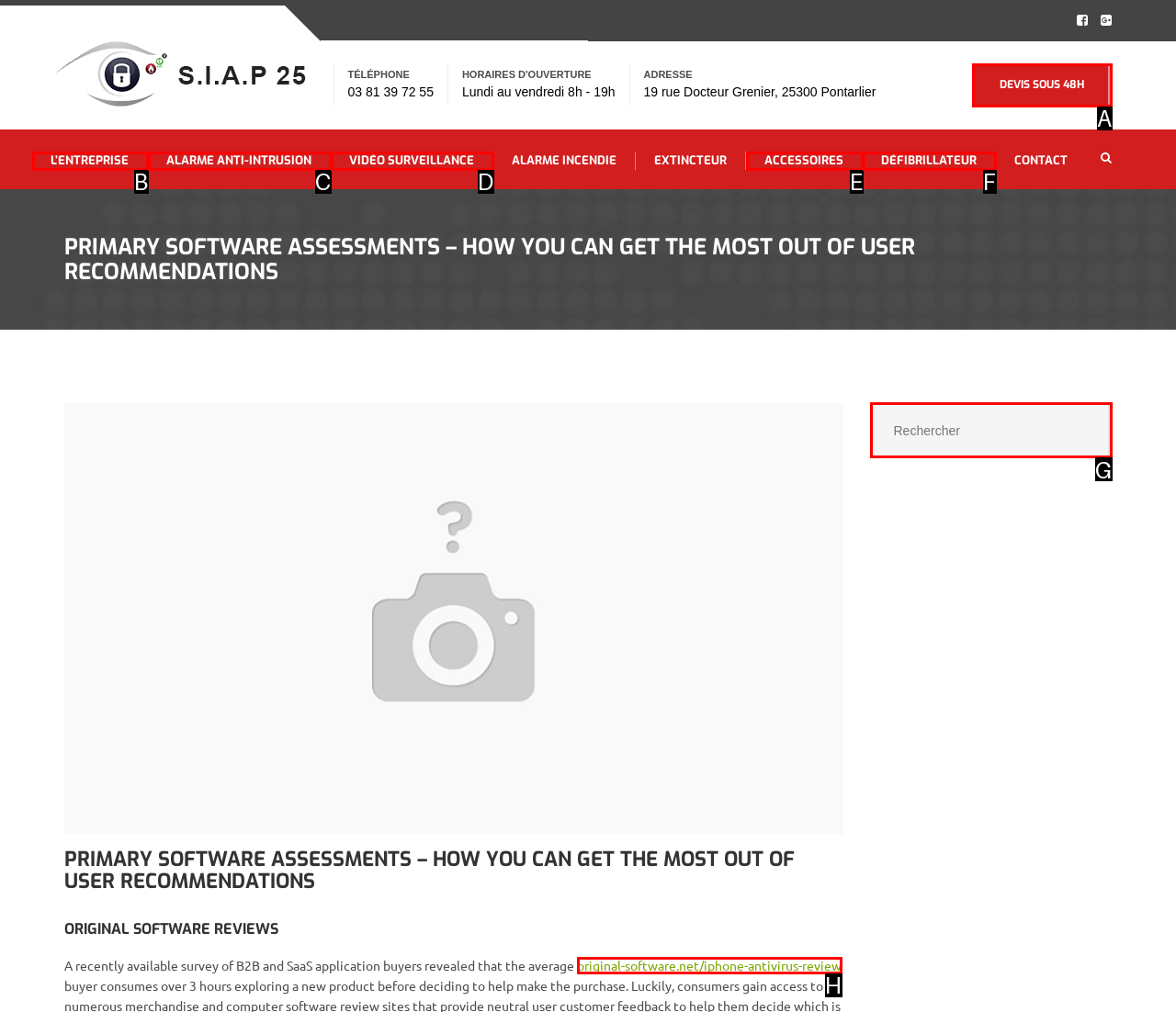Choose the HTML element that best fits the given description: Devis sous 48h. Answer by stating the letter of the option.

A